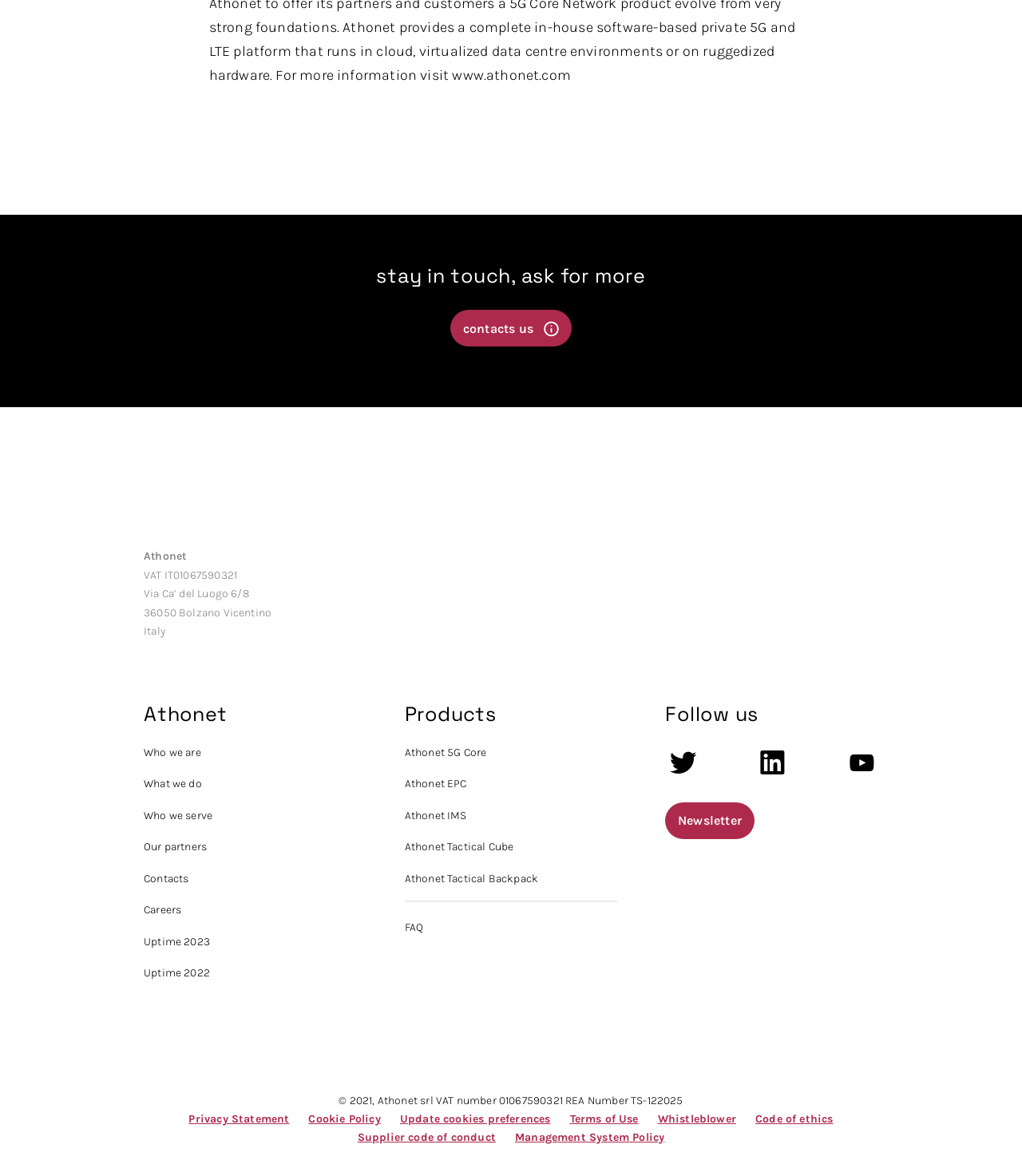Pinpoint the bounding box coordinates of the clickable area needed to execute the instruction: "read the newsletter". The coordinates should be specified as four float numbers between 0 and 1, i.e., [left, top, right, bottom].

[0.651, 0.682, 0.738, 0.714]